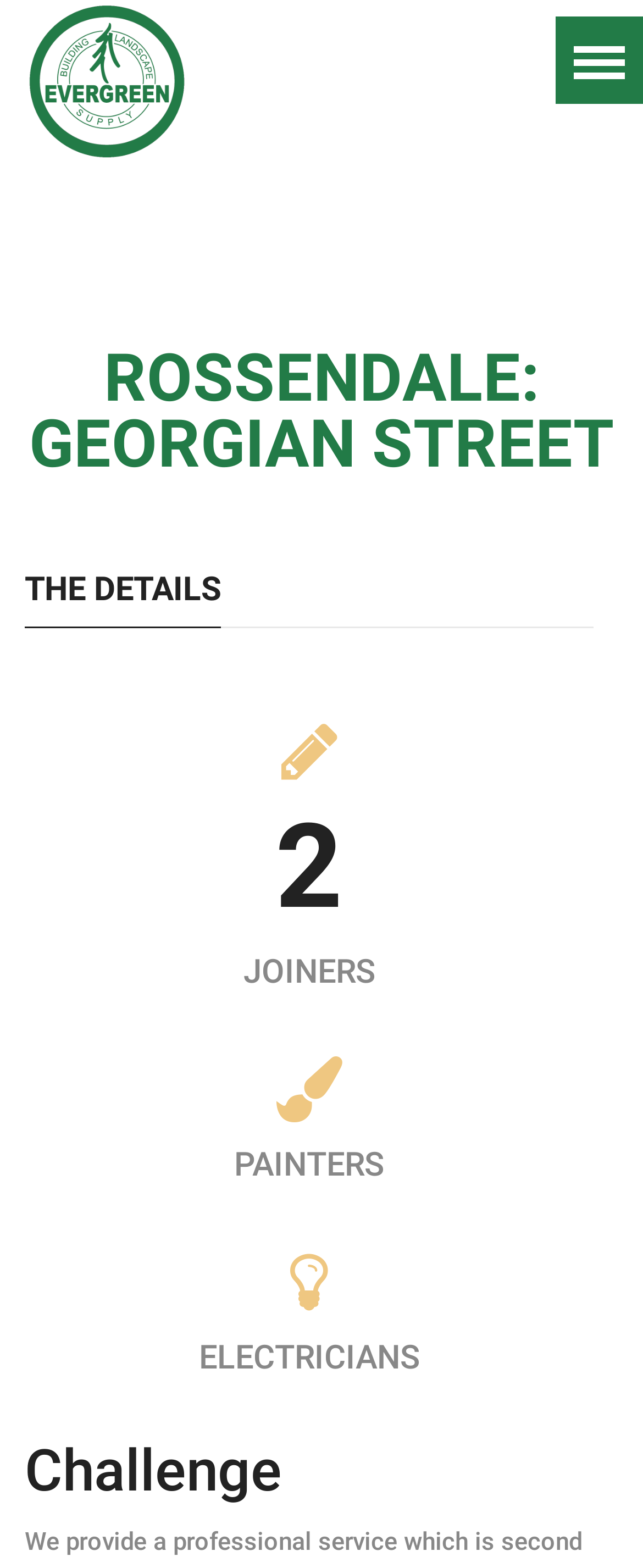Give a detailed account of the webpage's layout and content.

The webpage appears to be a business or service page, specifically for Evergreen Supply, located in Rossendale, Georgian Street. At the top-left corner, there is a link and an image, both labeled as "Evergreen Supply", which likely serves as the company's logo. 

Below the logo, there is a prominent heading that reads "ROSSENDALE: GEORGIAN STREET". Underneath this heading, there are five subheadings arranged vertically, which are "THE DETAILS", "JOINERS", "PAINTERS", "ELECTRICIANS", and "Challenge". These subheadings seem to categorize the services or areas of expertise offered by Evergreen Supply.

On the top-right corner, there is a small link with no text, but it contains a Unicode character that resembles a Facebook icon, suggesting a social media link.